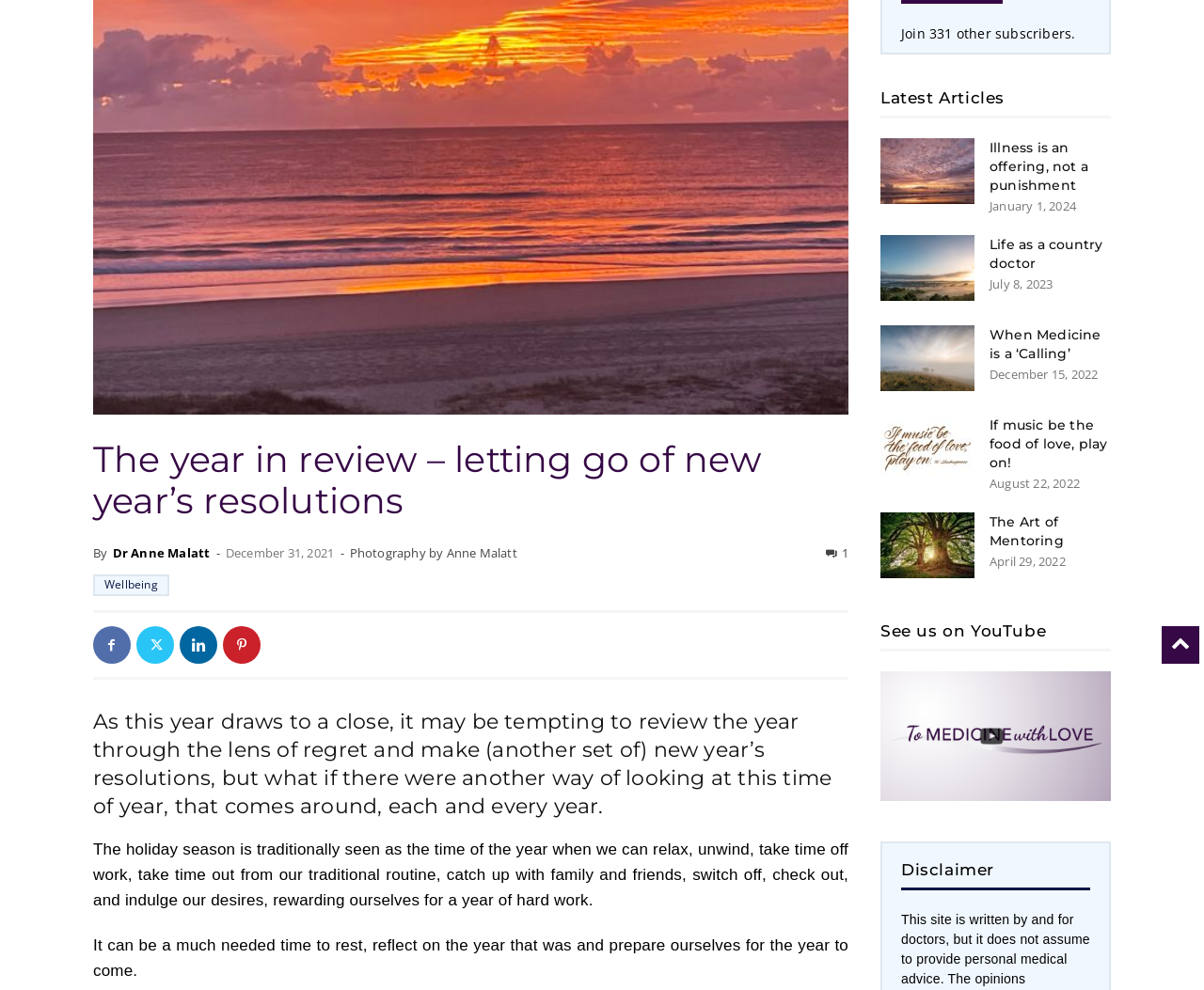Please specify the bounding box coordinates in the format (top-left x, top-left y, bottom-right x, bottom-right y), with values ranging from 0 to 1. Identify the bounding box for the UI component described as follows: The Art of Mentoring

[0.822, 0.519, 0.883, 0.555]